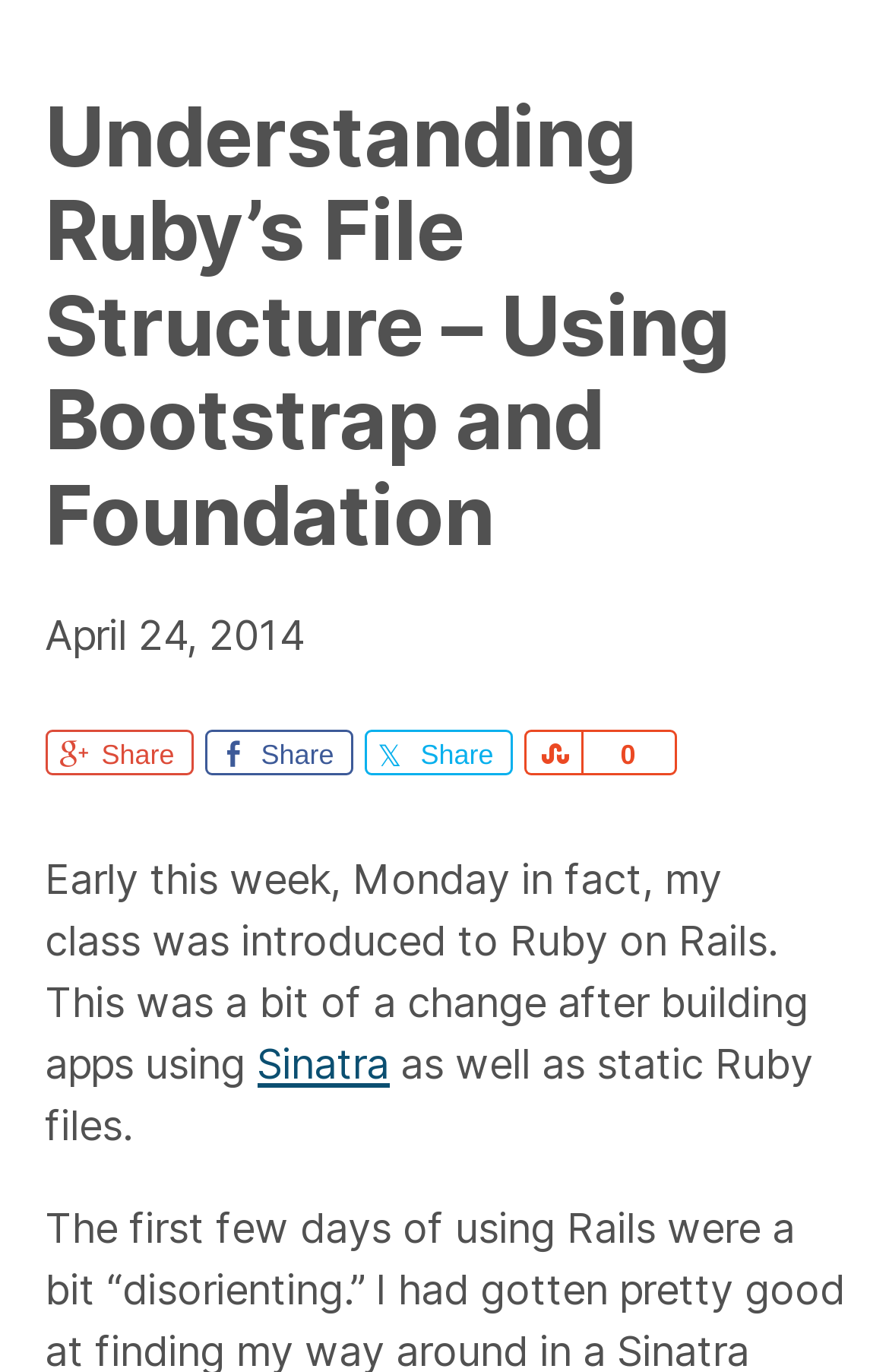Use a single word or phrase to answer the question:
What is the position of the 'Share on Facebook' link?

Below the header